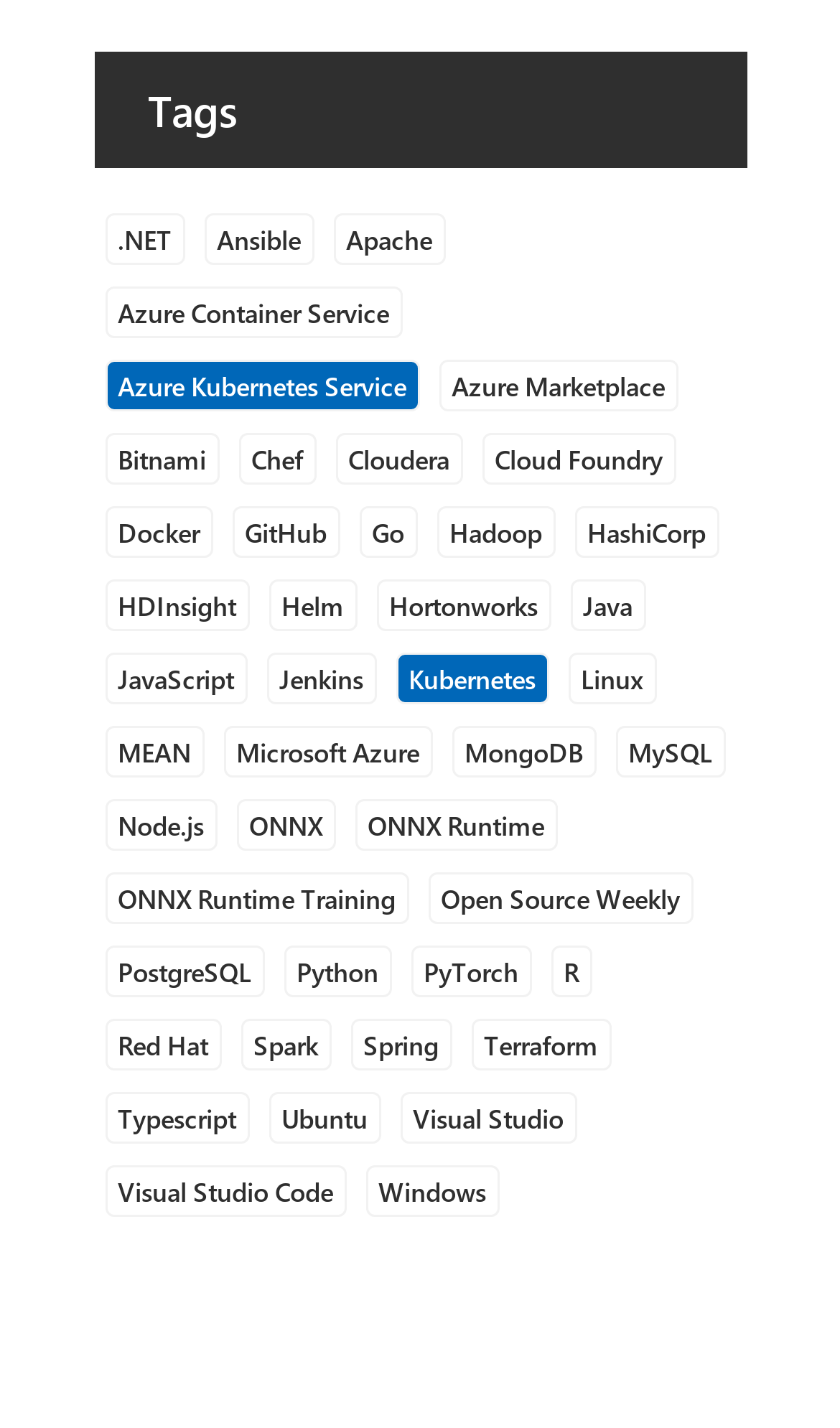Determine the bounding box coordinates of the region that needs to be clicked to achieve the task: "Explore Azure Kubernetes Service".

[0.124, 0.252, 0.499, 0.288]